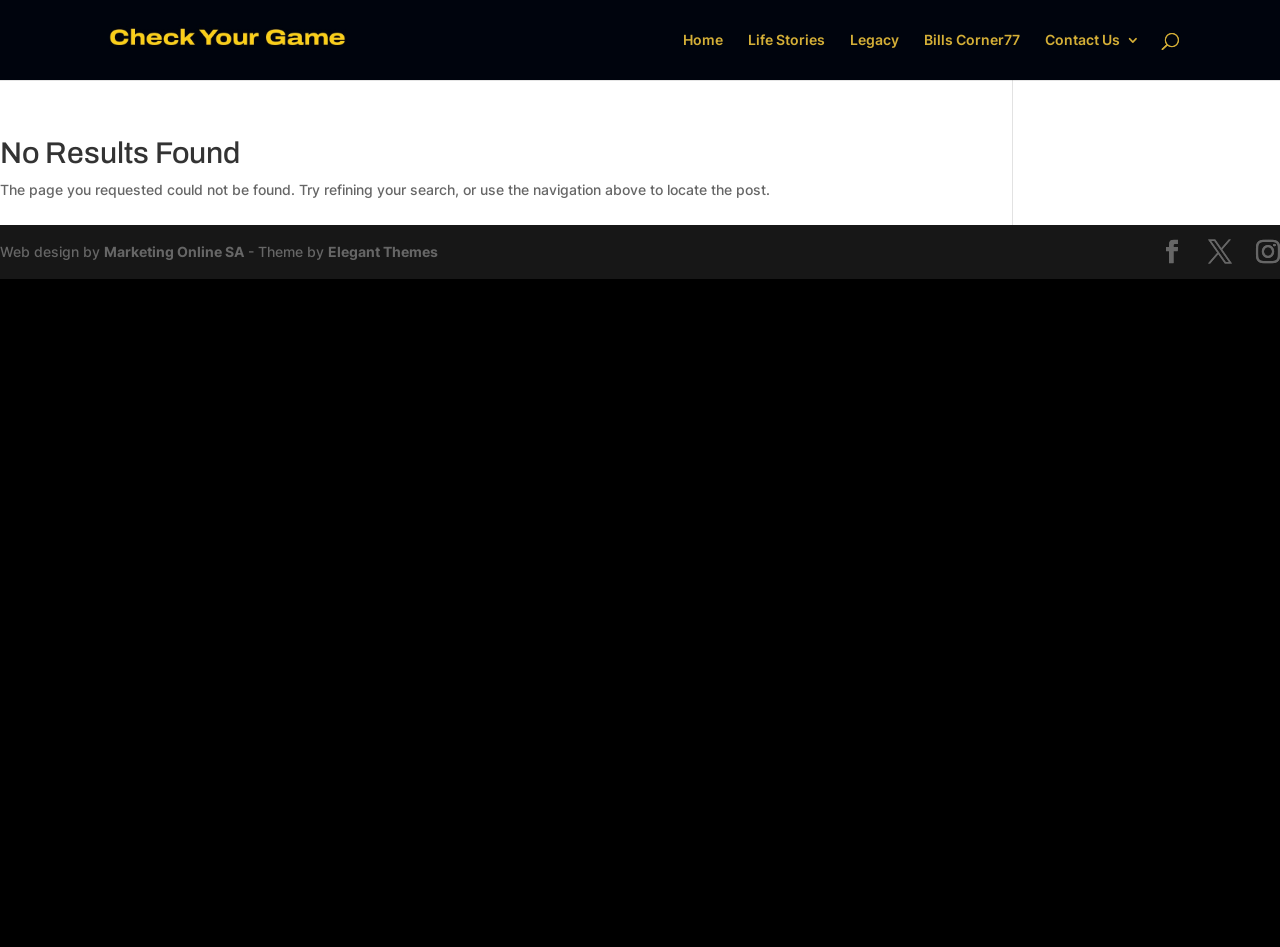Pinpoint the bounding box coordinates of the element to be clicked to execute the instruction: "Contact Us".

[0.816, 0.035, 0.891, 0.084]